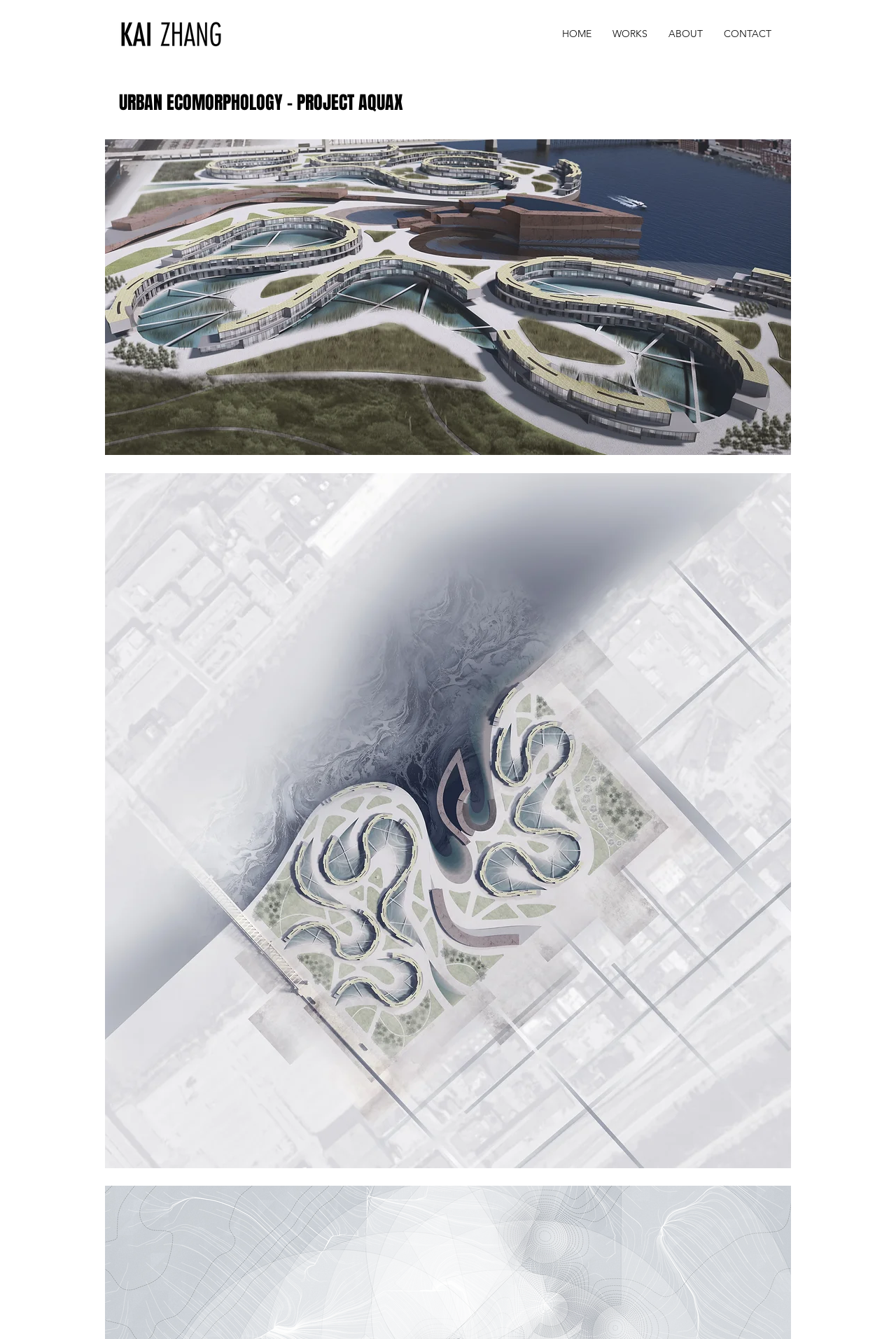Utilize the details in the image to thoroughly answer the following question: How many navigation links are there?

I counted the number of link elements under the navigation element, which are 'HOME', 'WORKS', 'ABOUT', and 'CONTACT', totaling 4 navigation links.